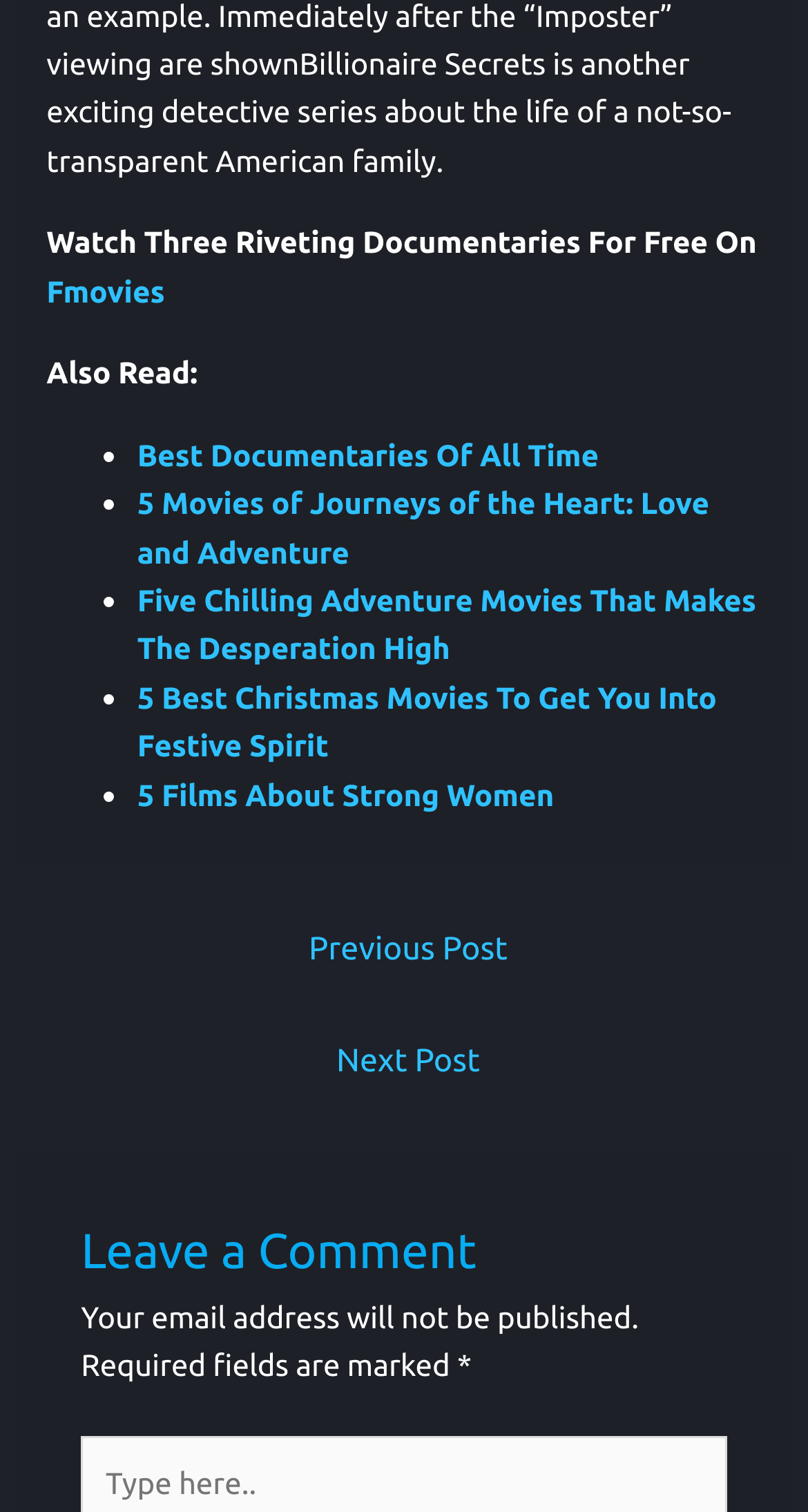Kindly provide the bounding box coordinates of the section you need to click on to fulfill the given instruction: "Read the Best Documentaries Of All Time article".

[0.17, 0.289, 0.741, 0.313]